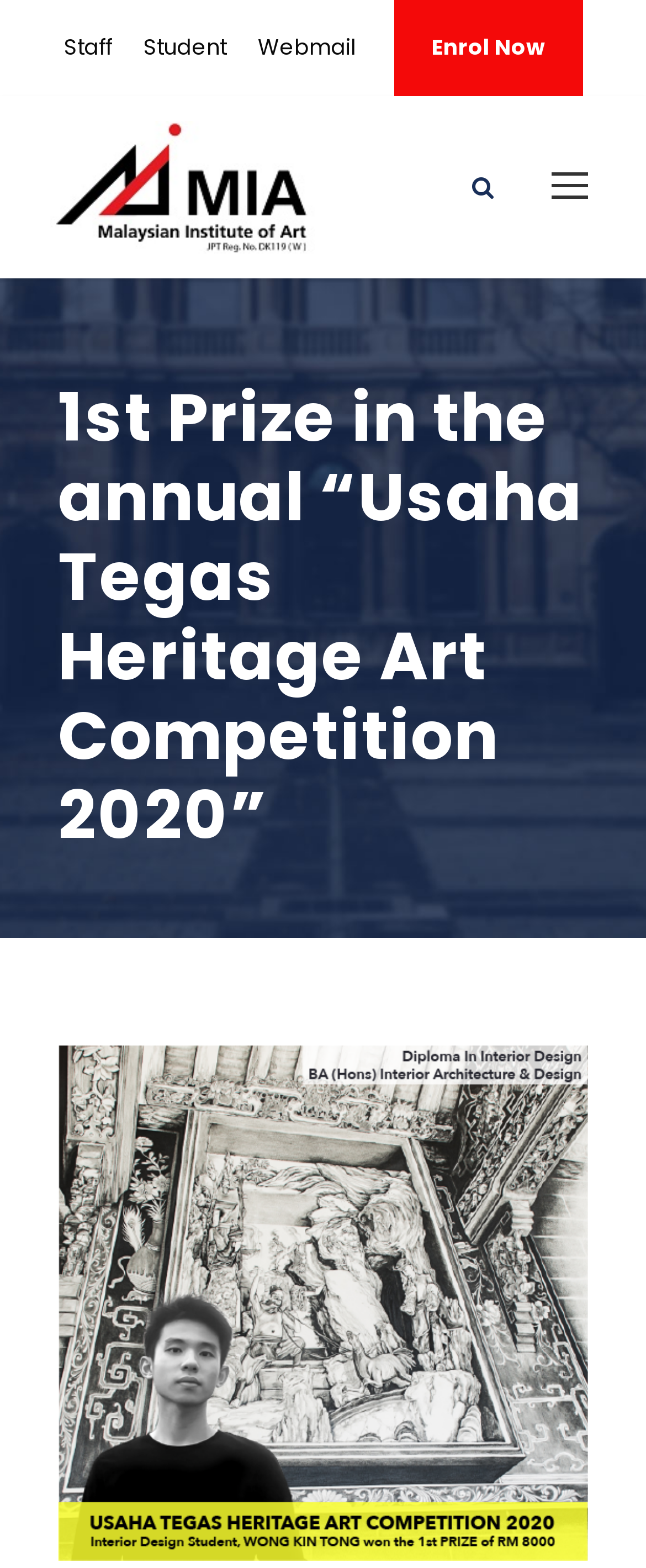Give a one-word or short phrase answer to this question: 
How many images are on the webpage?

2